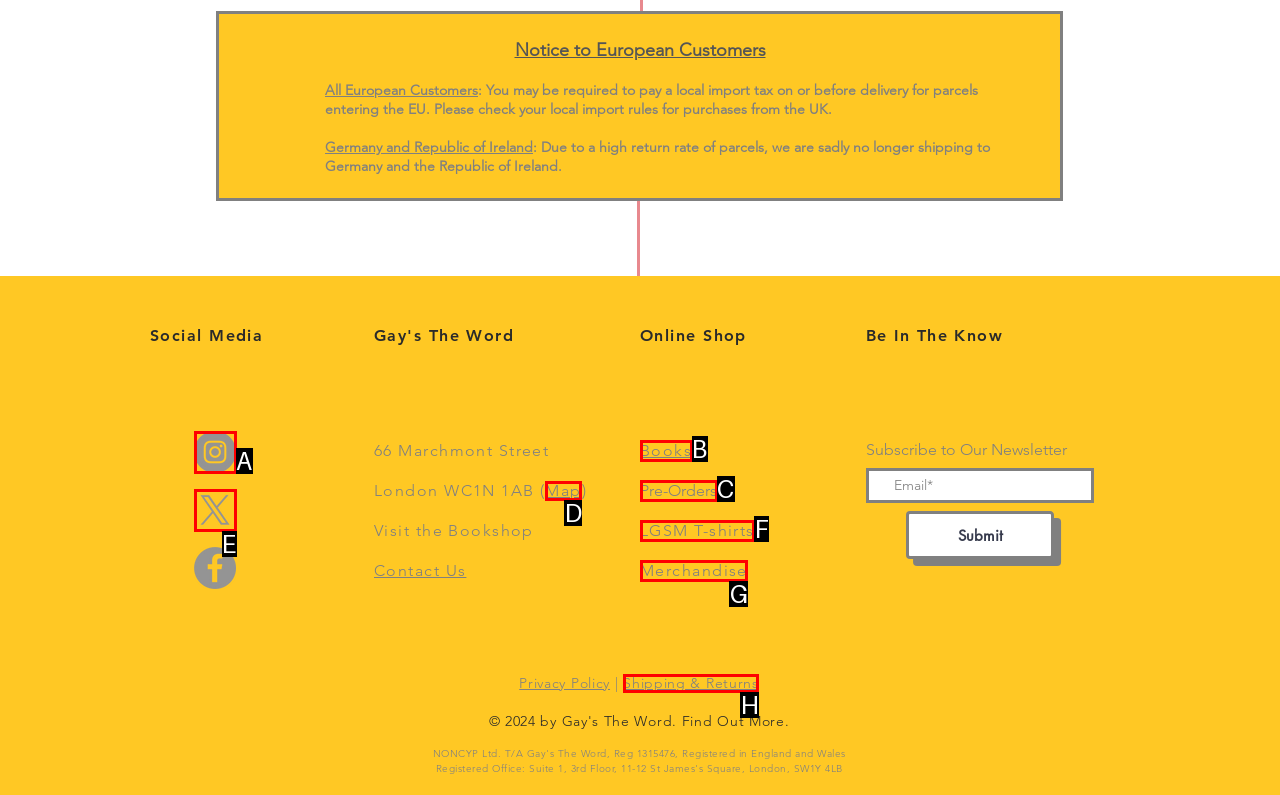Select the letter of the option that should be clicked to achieve the specified task: Search for books. Respond with just the letter.

B